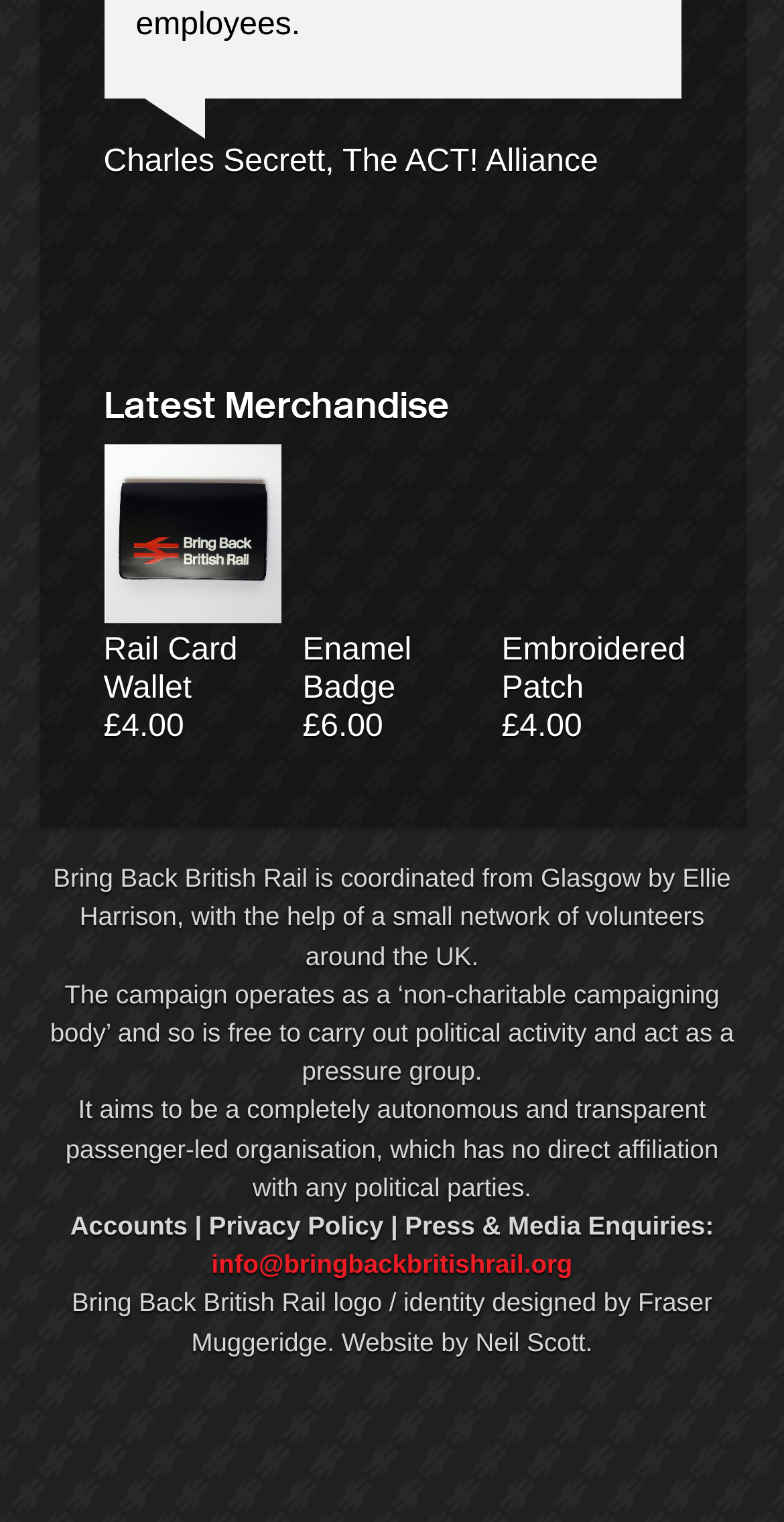Who designed the logo and identity of the campaign?
Analyze the image and provide a thorough answer to the question.

The designer of the logo and identity of the campaign can be found in the static text 'logo / identity designed by' followed by the link 'Fraser Muggeridge' at the bottom of the webpage.